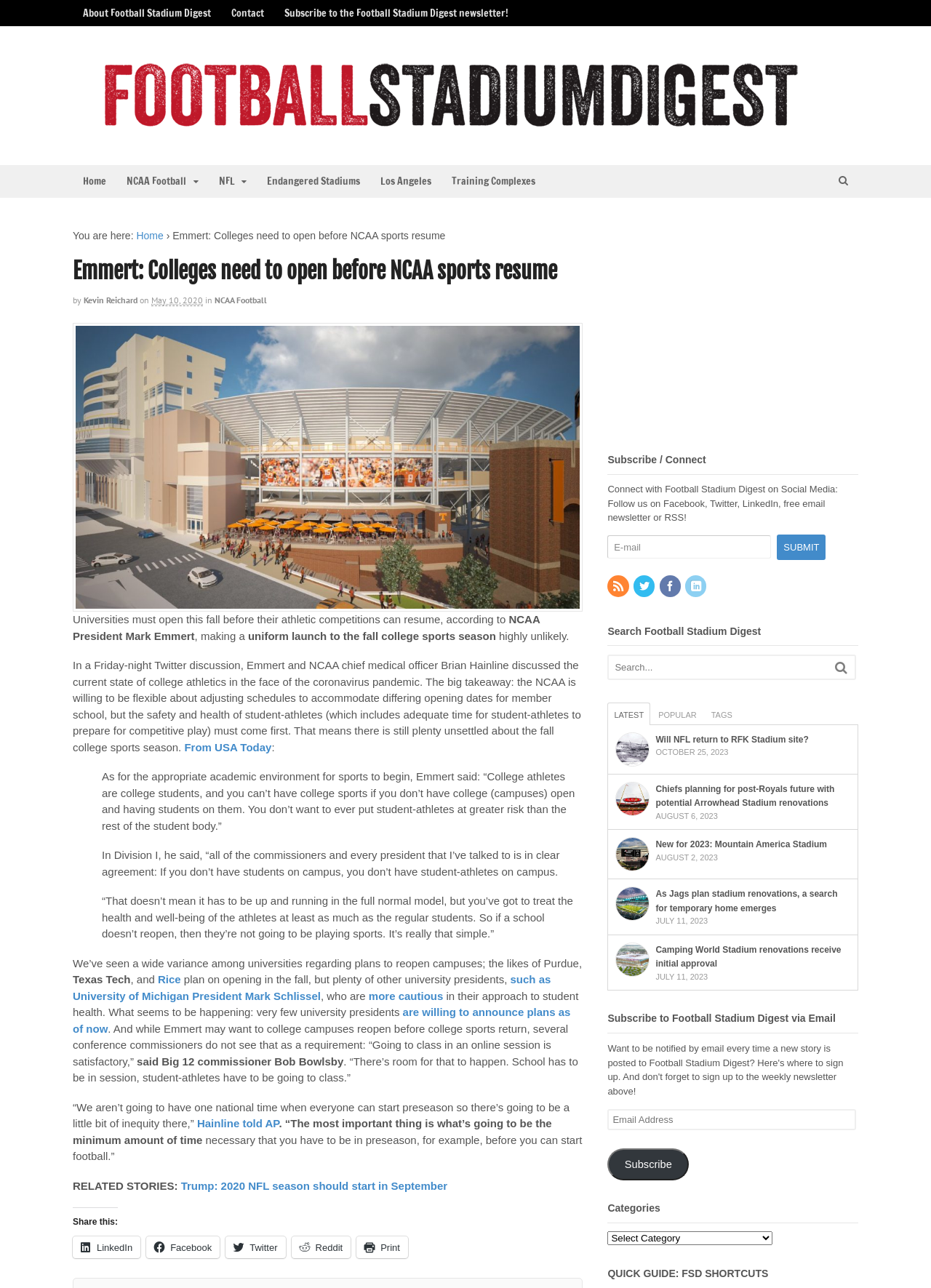Pinpoint the bounding box coordinates of the element to be clicked to execute the instruction: "Share this article on LinkedIn".

[0.078, 0.96, 0.151, 0.977]